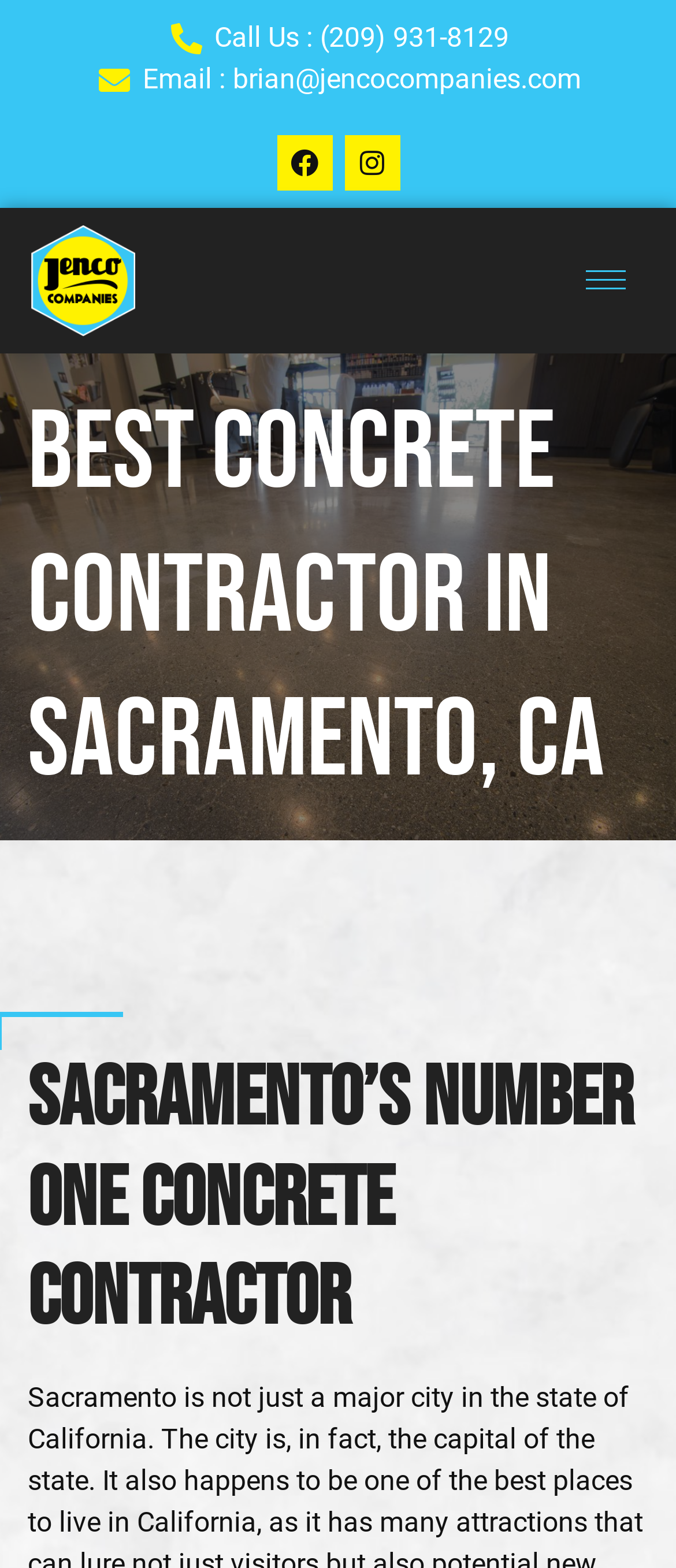Please give a short response to the question using one word or a phrase:
What social media platforms are linked?

Facebook and Instagram